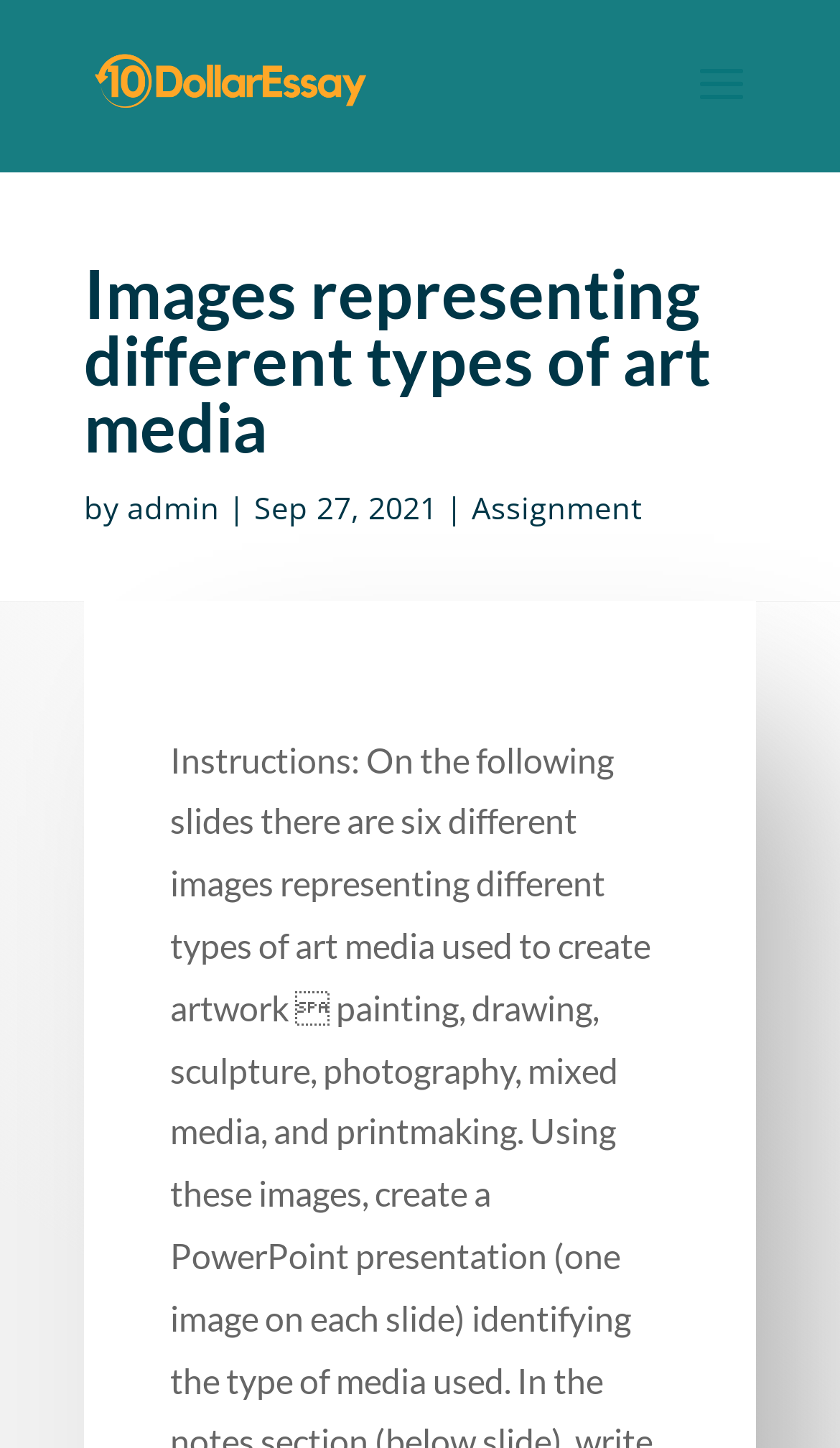Give a concise answer using only one word or phrase for this question:
What is the date mentioned on the webpage?

Sep 27, 2021